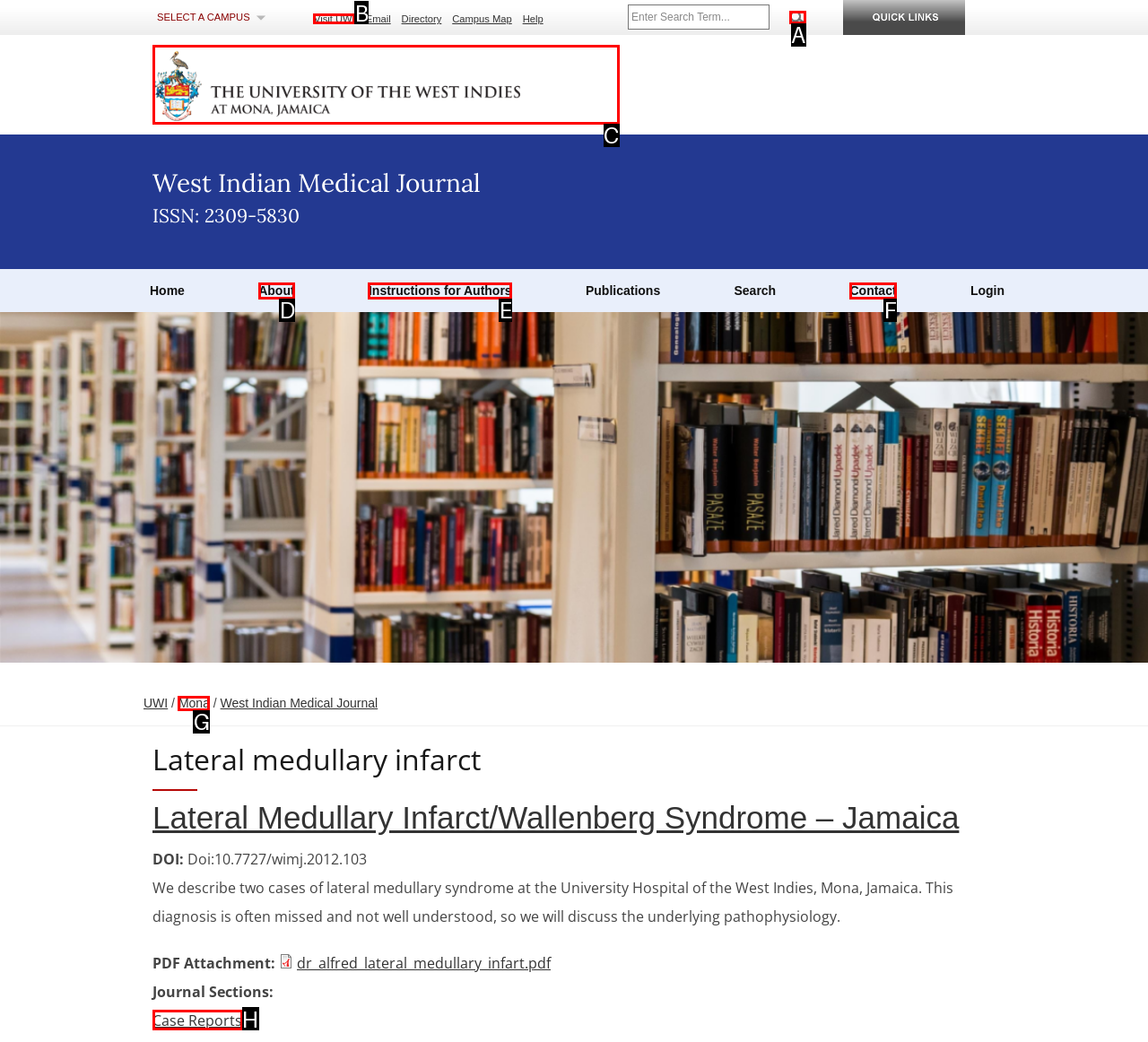Find the correct option to complete this instruction: Visit UWI. Reply with the corresponding letter.

B